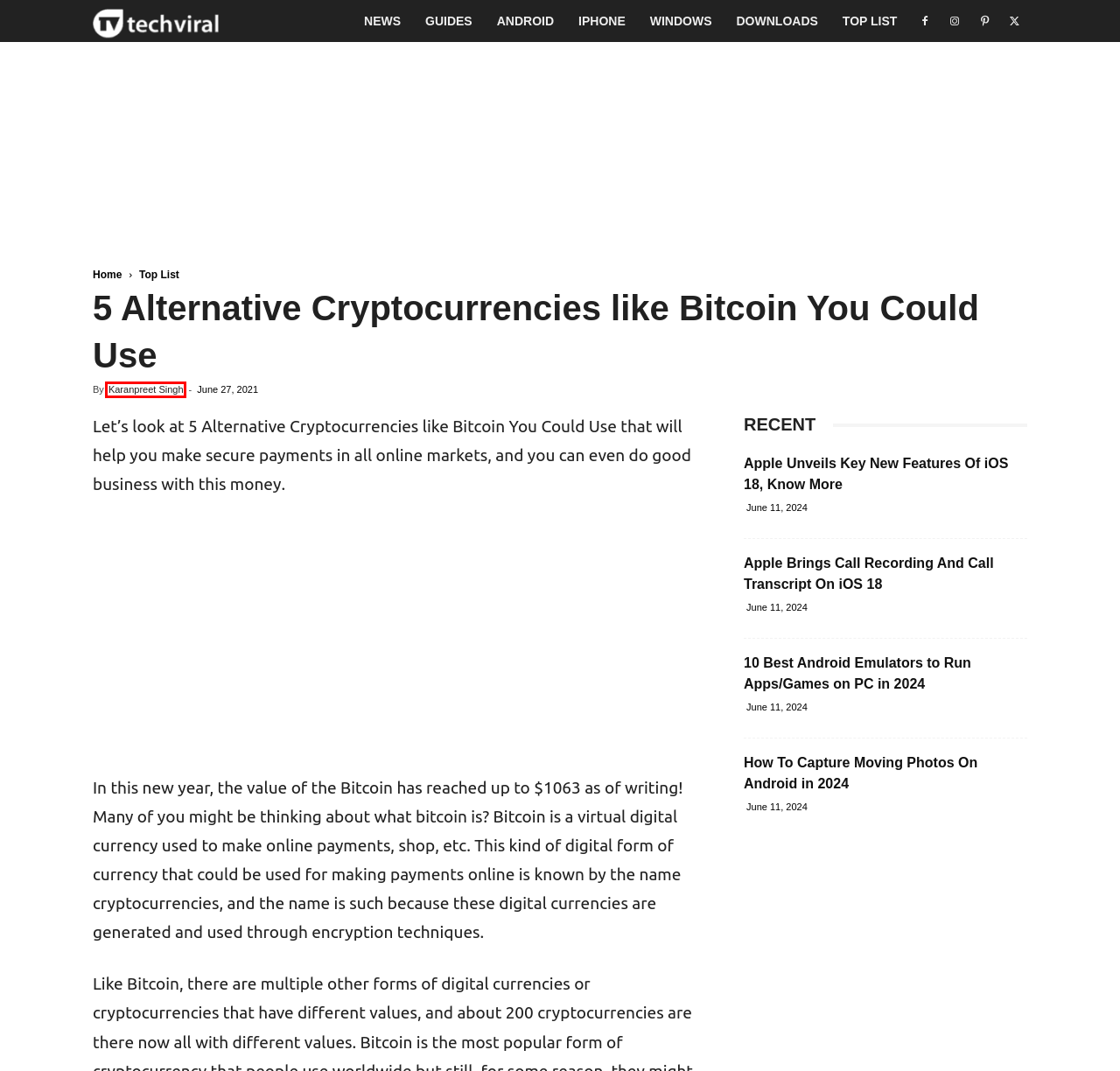Examine the screenshot of a webpage with a red bounding box around a specific UI element. Identify which webpage description best matches the new webpage that appears after clicking the element in the red bounding box. Here are the candidates:
A. How To Capture Moving Photos On Android in 2024
B. Karanpreet Singh, Author at TechViral
C. Apple Brings Call Recording And Call Transcript On iOS 18
D. 10 Best Android Emulators to Run Apps/Games on PC in 2024
E. TechViral - Viral Tech Arena
F. Google Is Making Its Own Ad-Blocker For Chrome
G. Apple Unveils Key New Features Of iOS 18, Know More
H. Top List

B